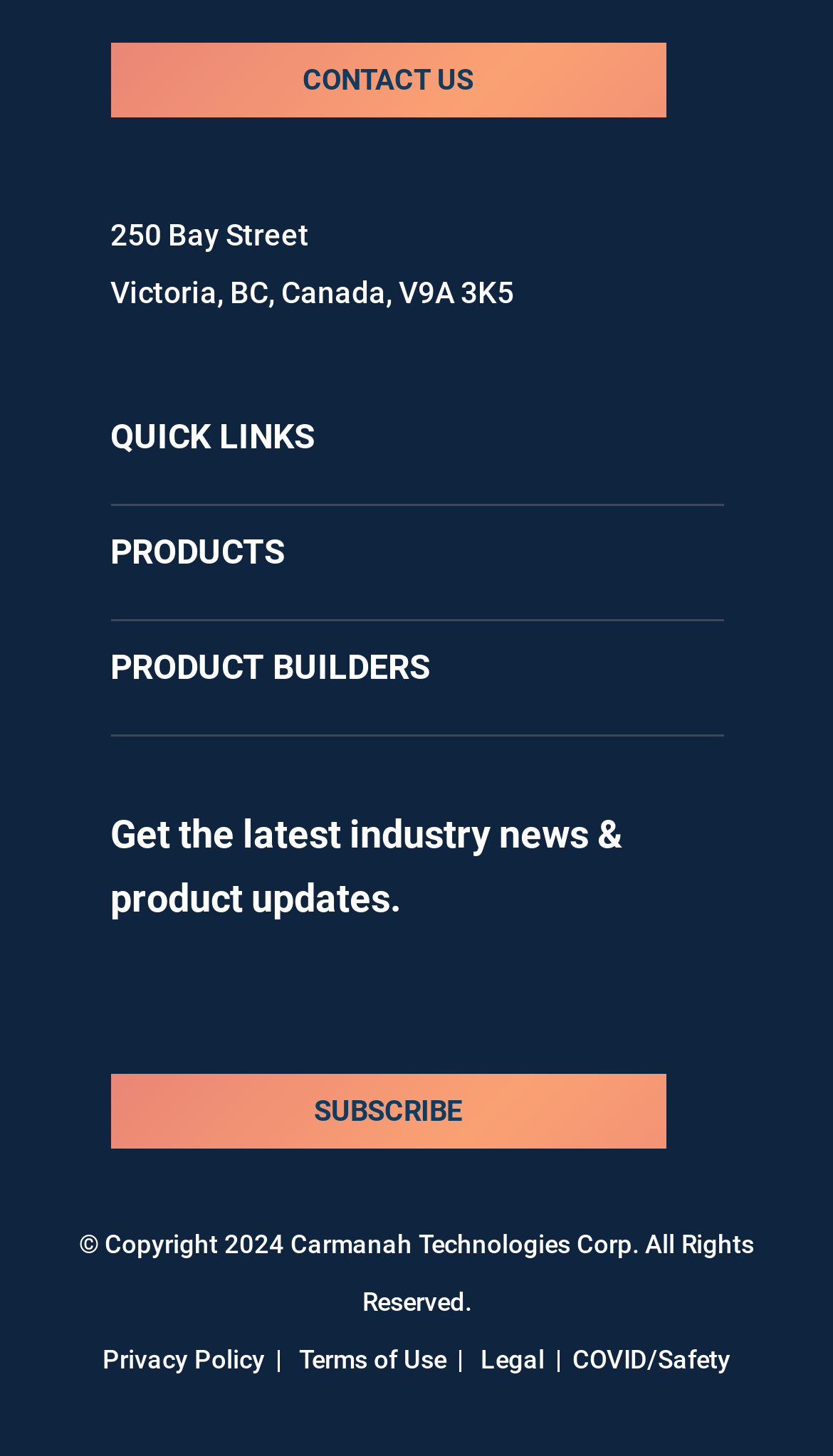Identify the bounding box of the UI element that matches this description: "Privacy Policy".

[0.123, 0.924, 0.318, 0.945]